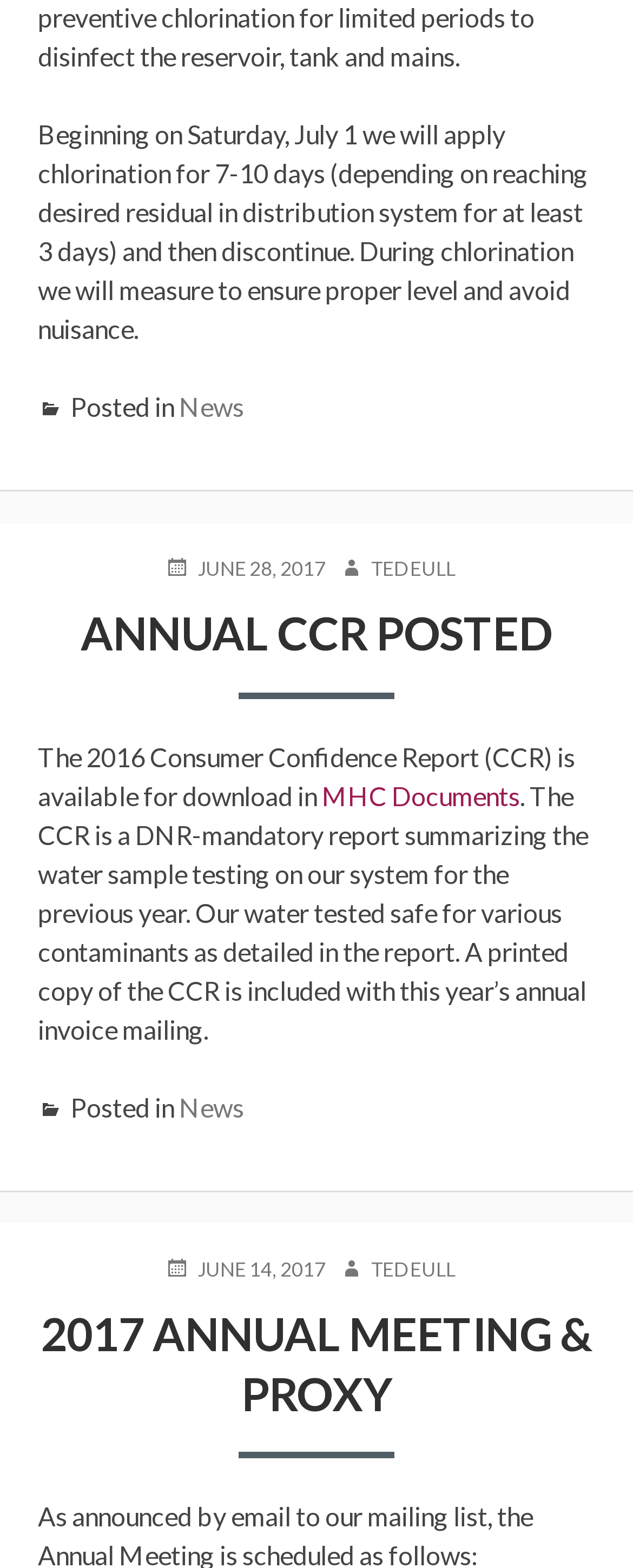Who is the author of the post 'ANNUAL CCR POSTED'?
Answer the question with a detailed and thorough explanation.

The link ' TED EULL' with bounding box coordinates [0.535, 0.354, 0.719, 0.372] is the author of the post 'ANNUAL CCR POSTED'.